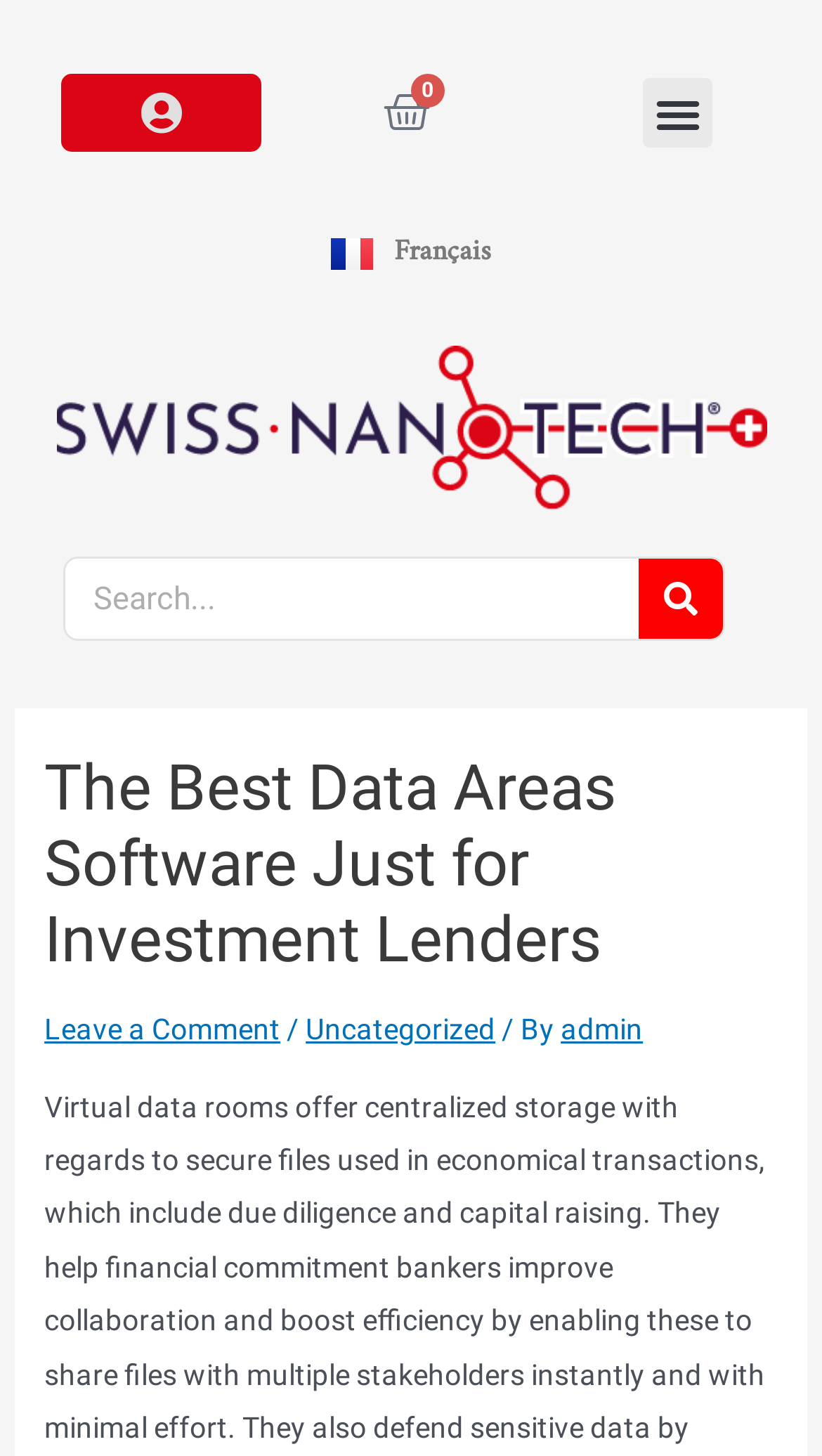Give a complete and precise description of the webpage's appearance.

The webpage appears to be a blog or article page, with a focus on data areas software for investment lenders. At the top left, there is a link with no text, and next to it, a link with the text "0 Cart" that is not expanded. On the top right, there is a button labeled "Menu Toggle" that is not expanded. 

Below the top section, there is a link with the text "Français Français" accompanied by a small image of the French flag. This suggests that the webpage may offer language options.

The main content of the webpage is a large section that spans almost the entire width of the page. It contains a search bar with a search box and a search button. Above the search bar, there is a header section with a heading that reads "The Best Data Areas Software Just for Investment Lenders". 

Below the heading, there are three links: "Leave a Comment", "Uncategorized", and "admin", separated by forward slashes. The "admin" link is likely related to the author or administrator of the webpage.